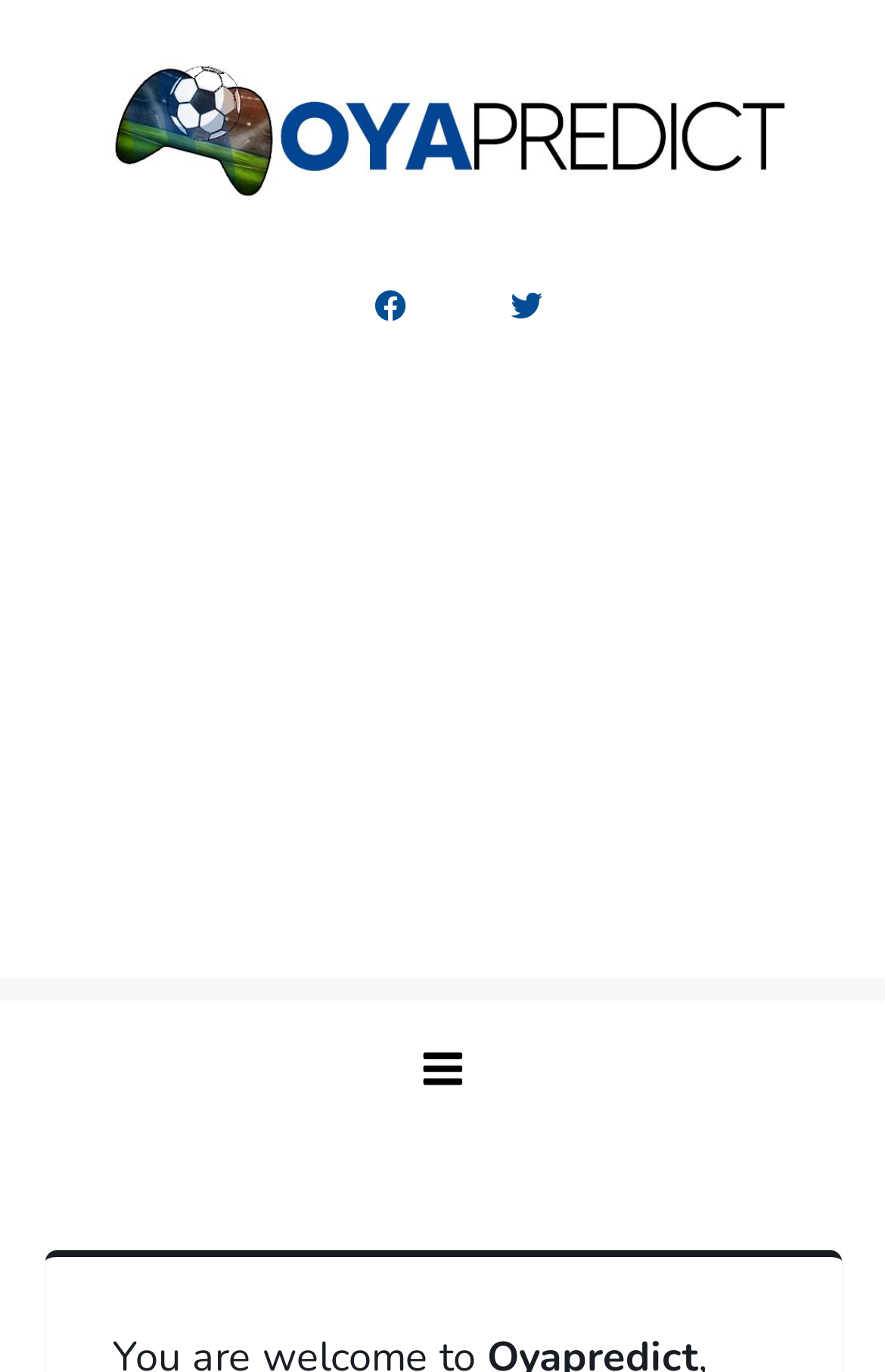Using the description "aria-label="Advertisement" name="aswift_1" title="Advertisement"", predict the bounding box of the relevant HTML element.

[0.0, 0.291, 1.0, 0.696]